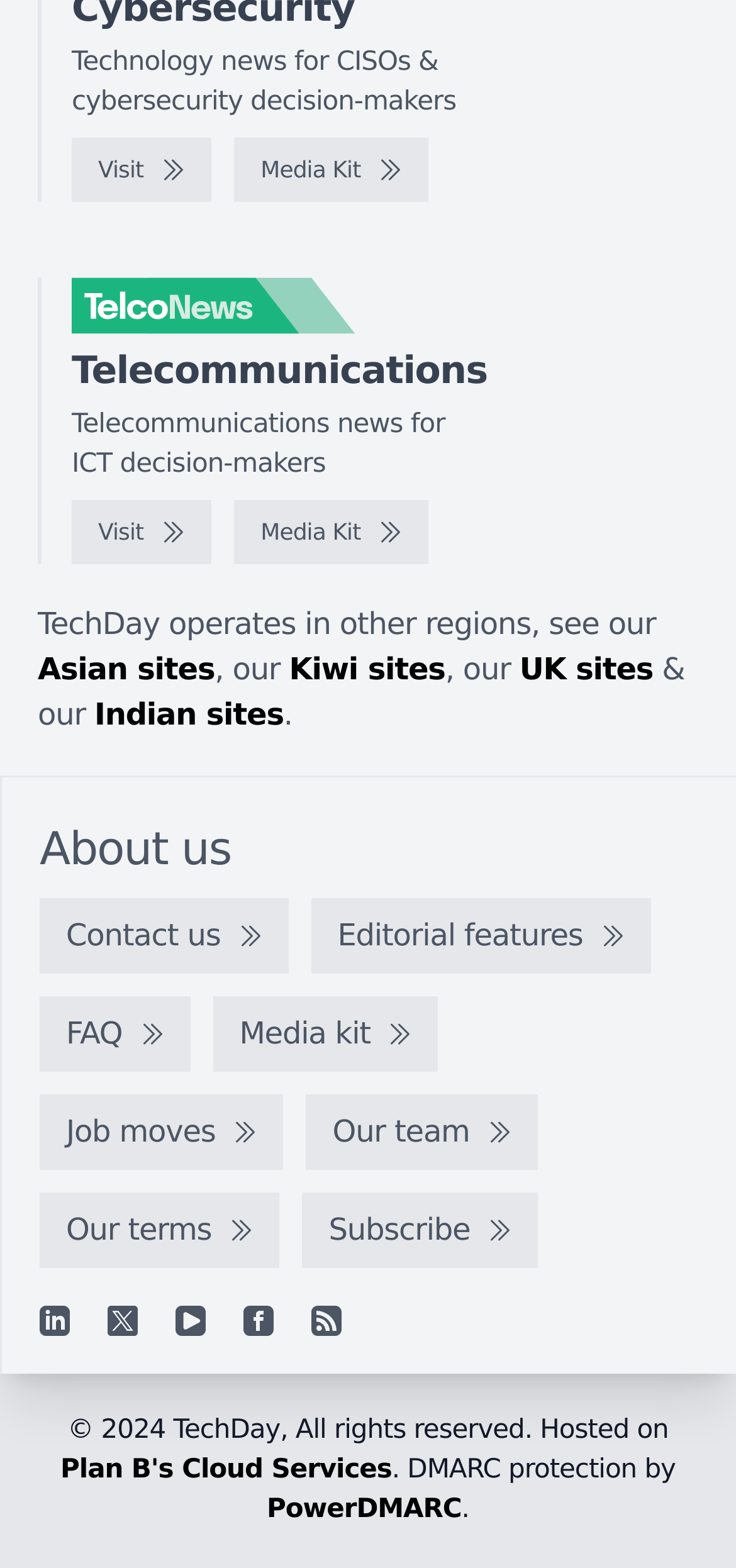Show me the bounding box coordinates of the clickable region to achieve the task as per the instruction: "Read about Telecommunications news".

[0.097, 0.222, 0.662, 0.251]